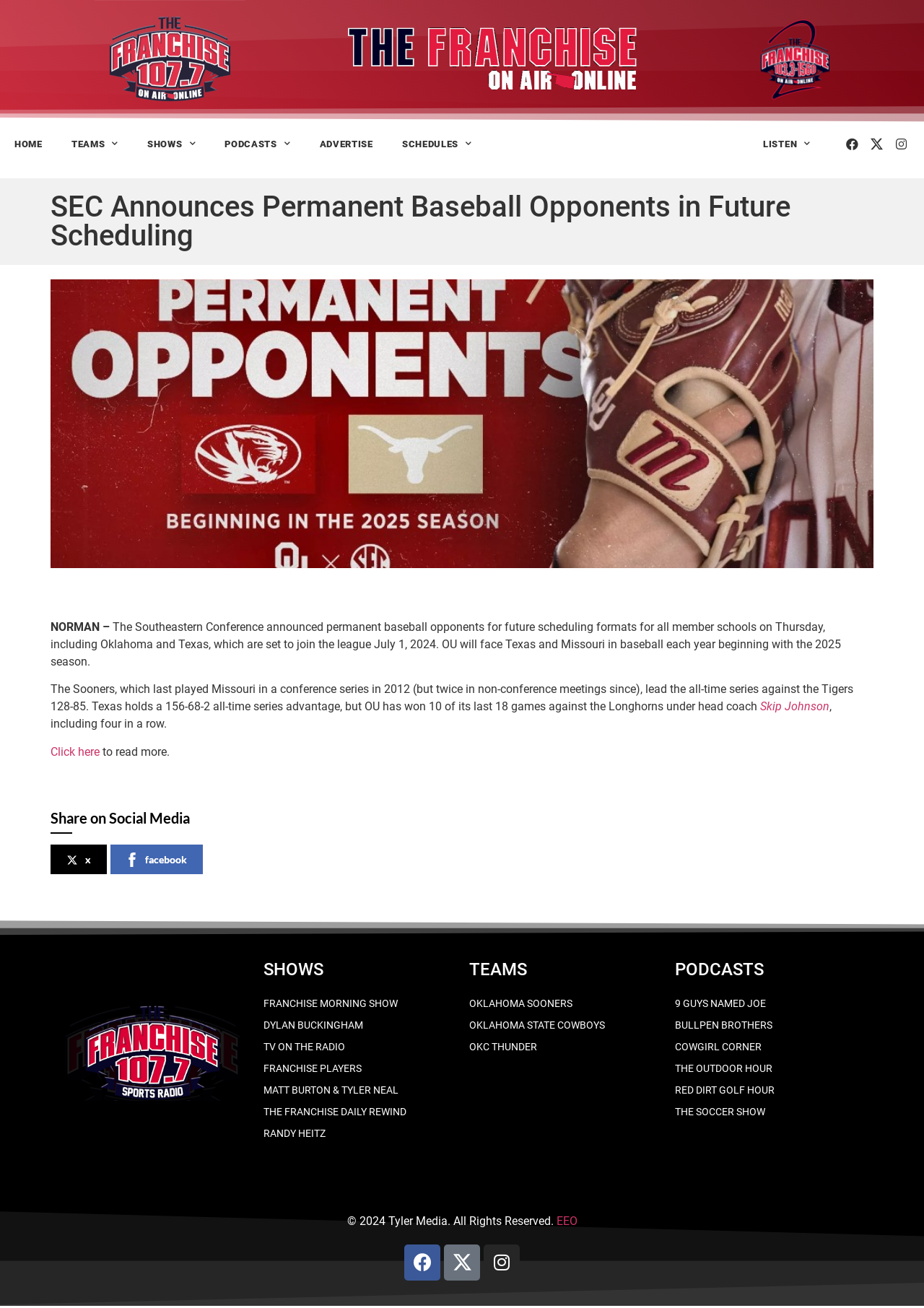Highlight the bounding box of the UI element that corresponds to this description: "The Outdoor Hour".

[0.73, 0.808, 0.938, 0.825]